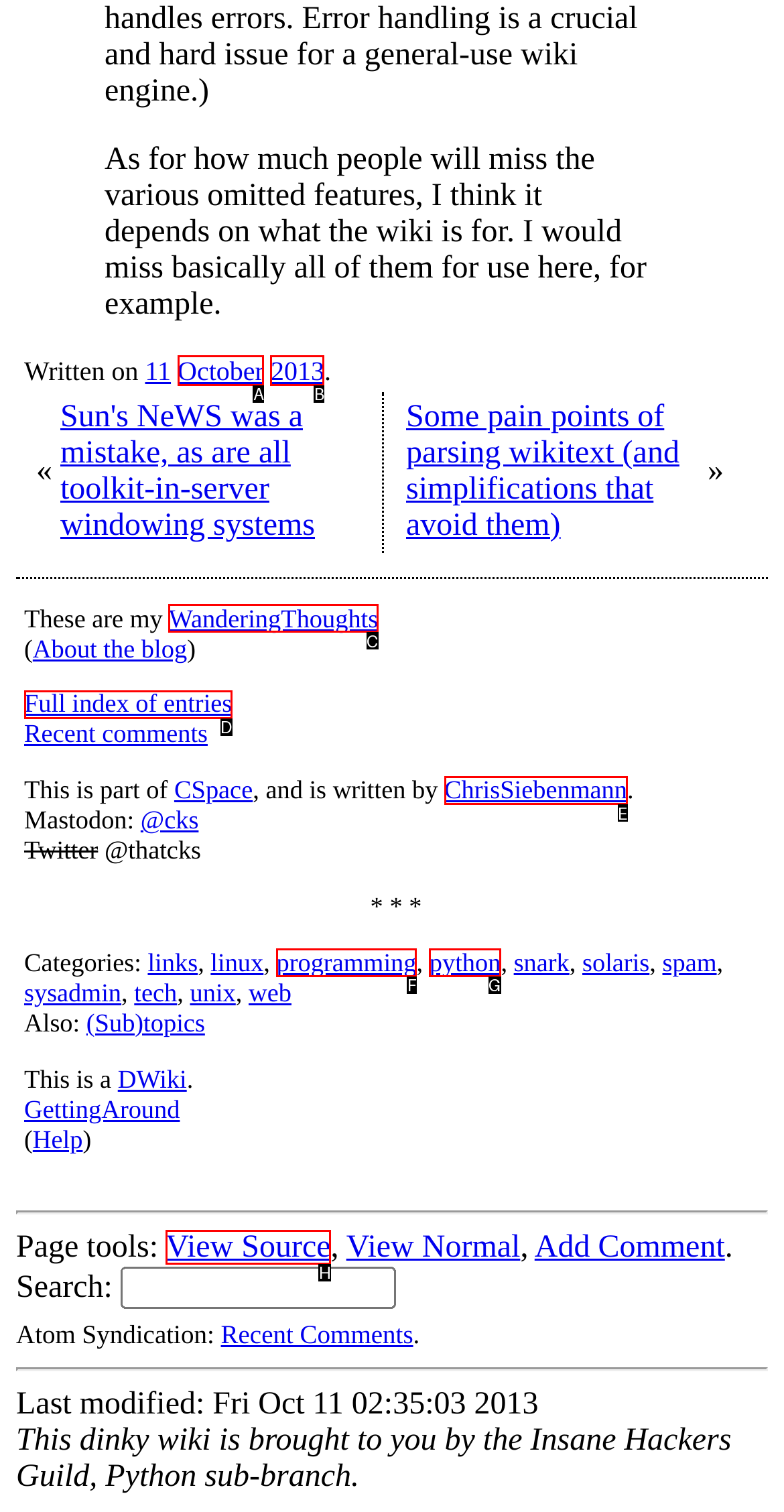Using the description: Full index of entries, find the HTML element that matches it. Answer with the letter of the chosen option.

D